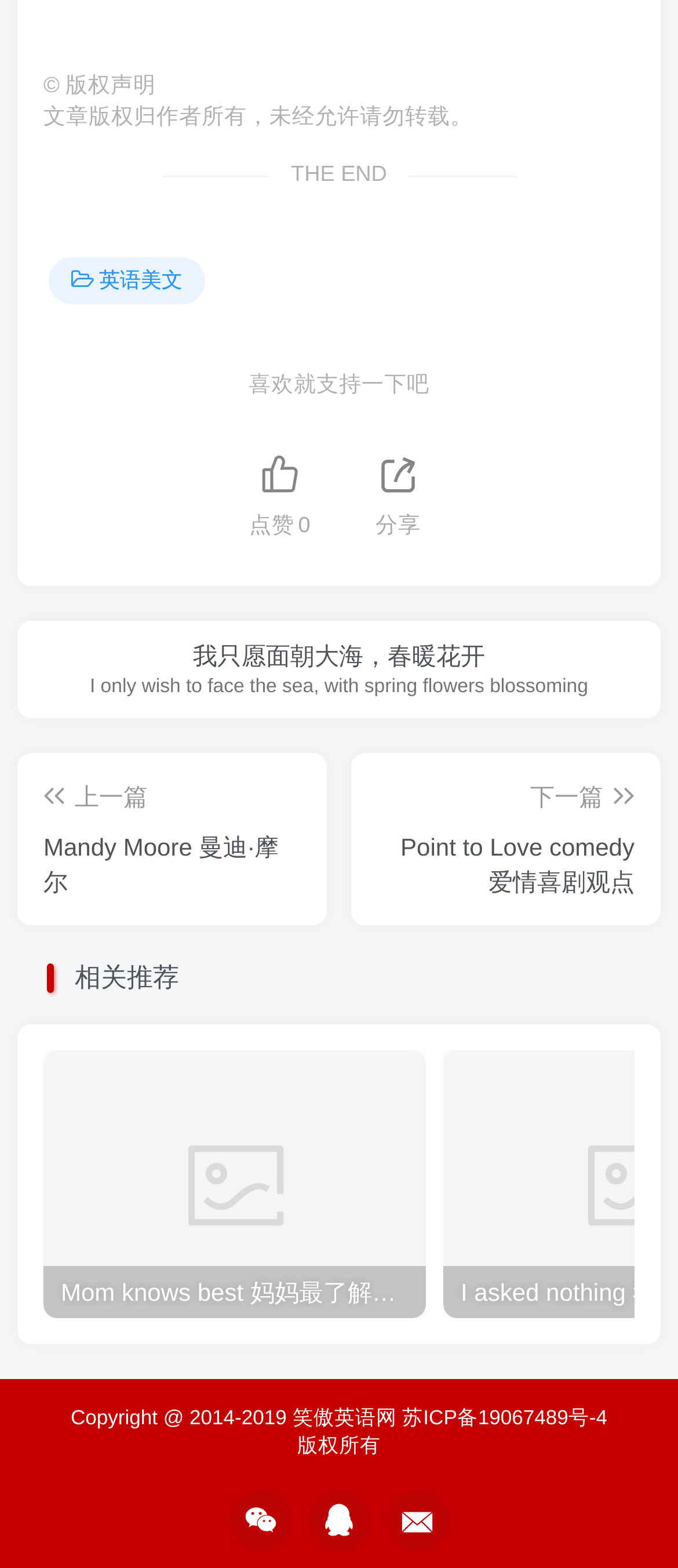What is the author's attitude towards sharing? Based on the image, give a response in one word or a short phrase.

Supportive